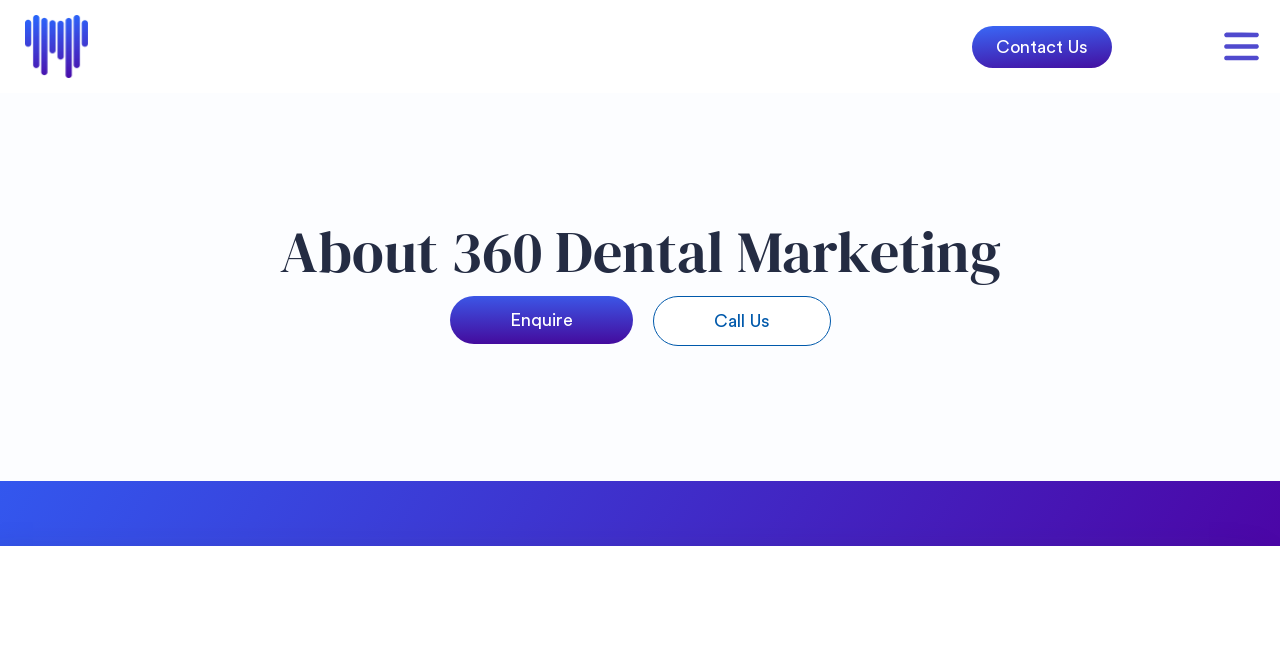Determine the main text heading of the webpage and provide its content.

About 360 Dental Marketing